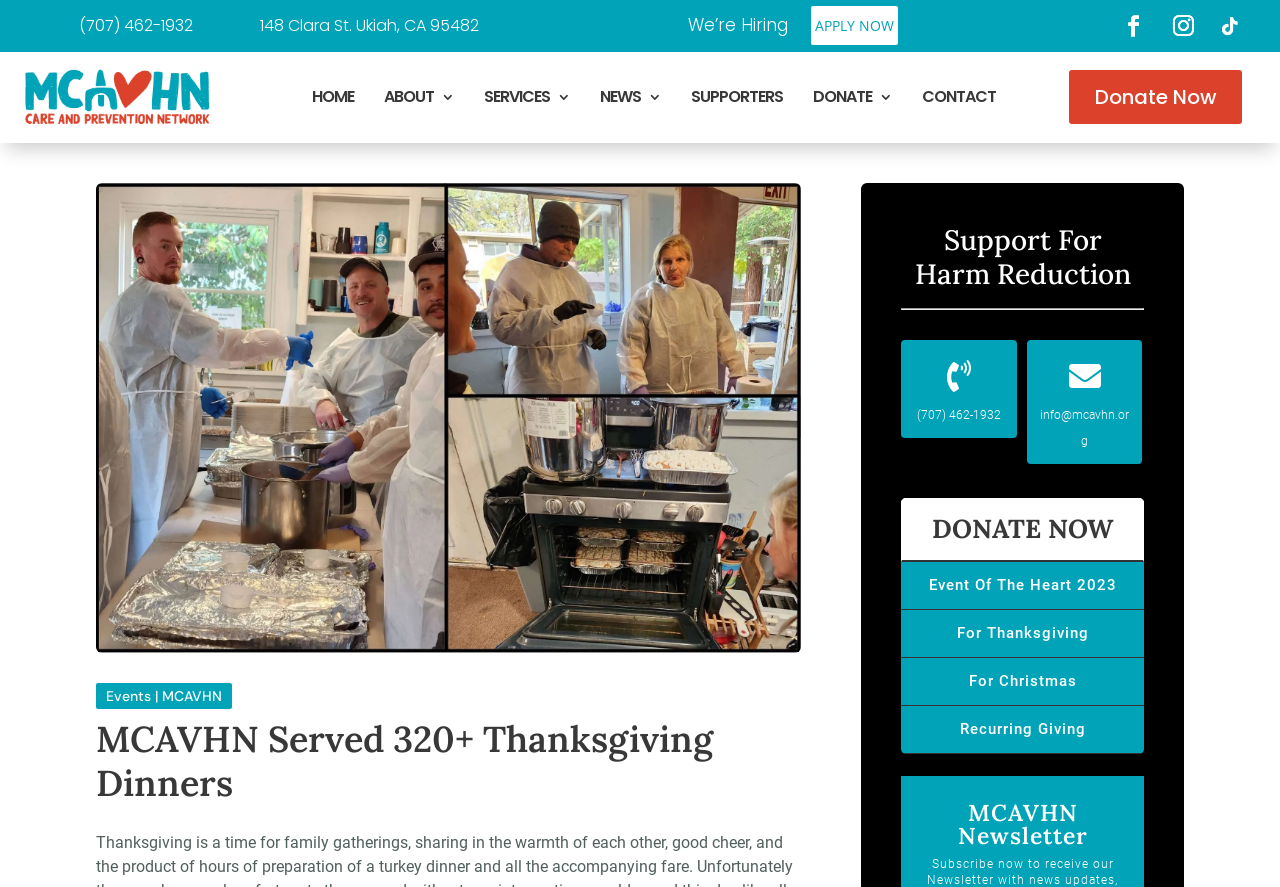Find the bounding box coordinates of the element you need to click on to perform this action: 'Call the phone number'. The coordinates should be represented by four float values between 0 and 1, in the format [left, top, right, bottom].

[0.062, 0.02, 0.151, 0.05]